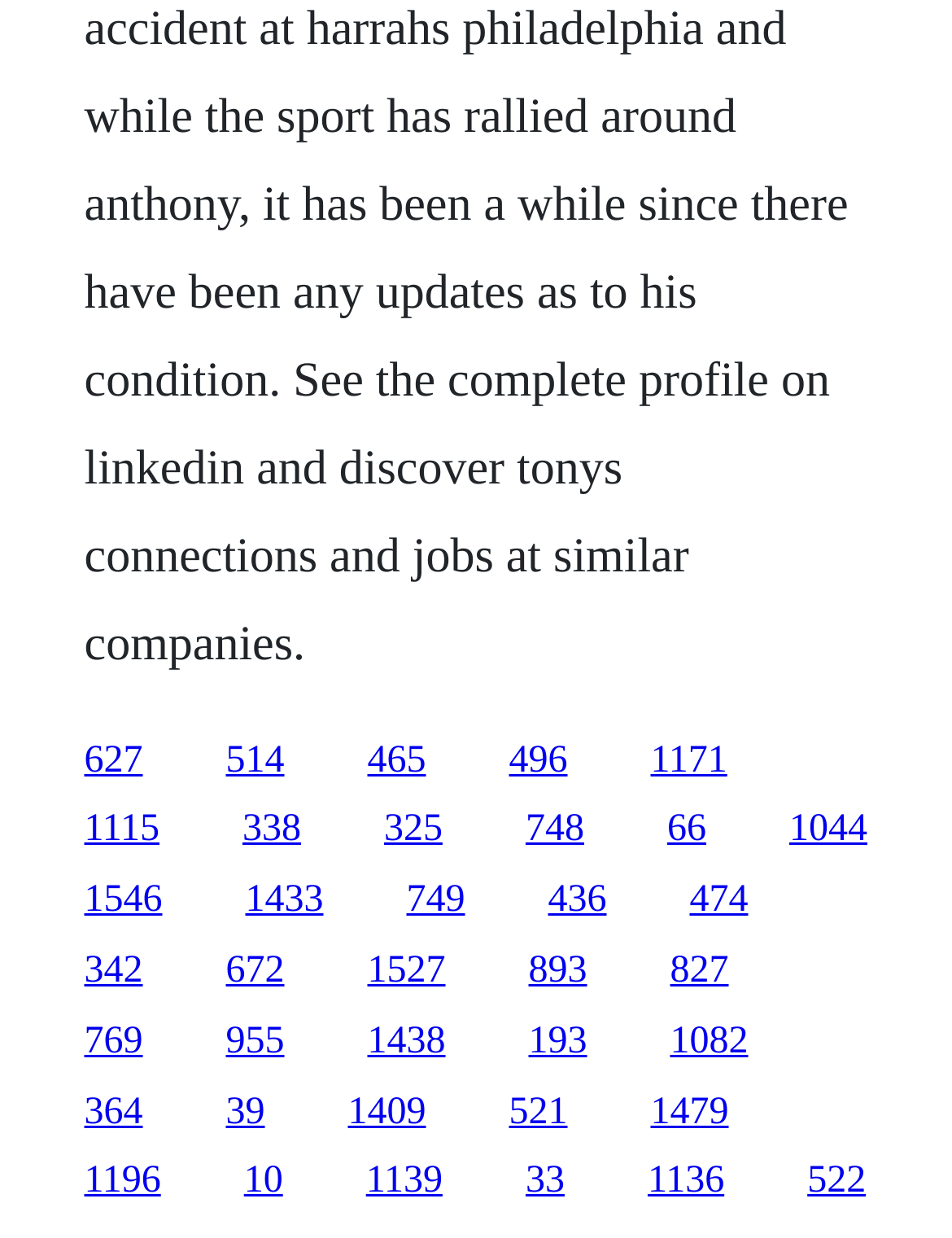Find the bounding box coordinates of the clickable area that will achieve the following instruction: "click the first link".

[0.088, 0.597, 0.15, 0.63]